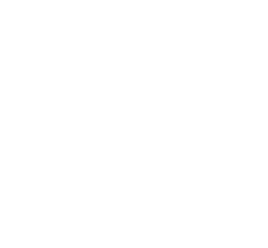Is the LAT pull-down bar suitable for traditional weight systems?
Look at the image and provide a detailed response to the question.

According to the caption, the LAT pull-down bar is designed to accommodate both resistance bands and traditional weight systems, making it suitable for traditional weight systems.